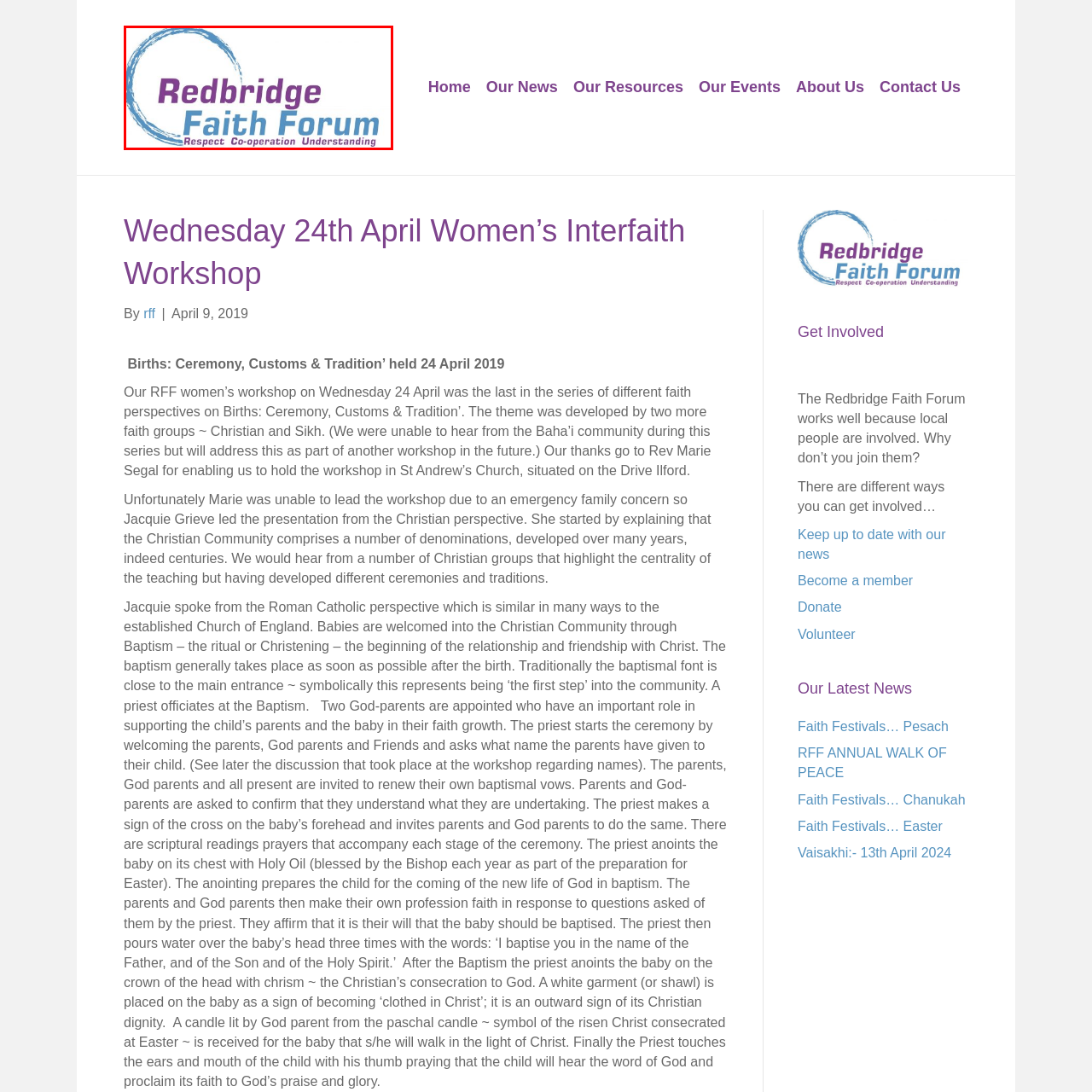What are the core values of the Redbridge Faith Forum?
Inspect the image area outlined by the red bounding box and deliver a detailed response to the question, based on the elements you observe.

The words 'Respect Co-operation Understanding' are prominently displayed below the name of the organization, emphasizing the core values that guide the forum's mission to promote interfaith dialogue and community engagement.